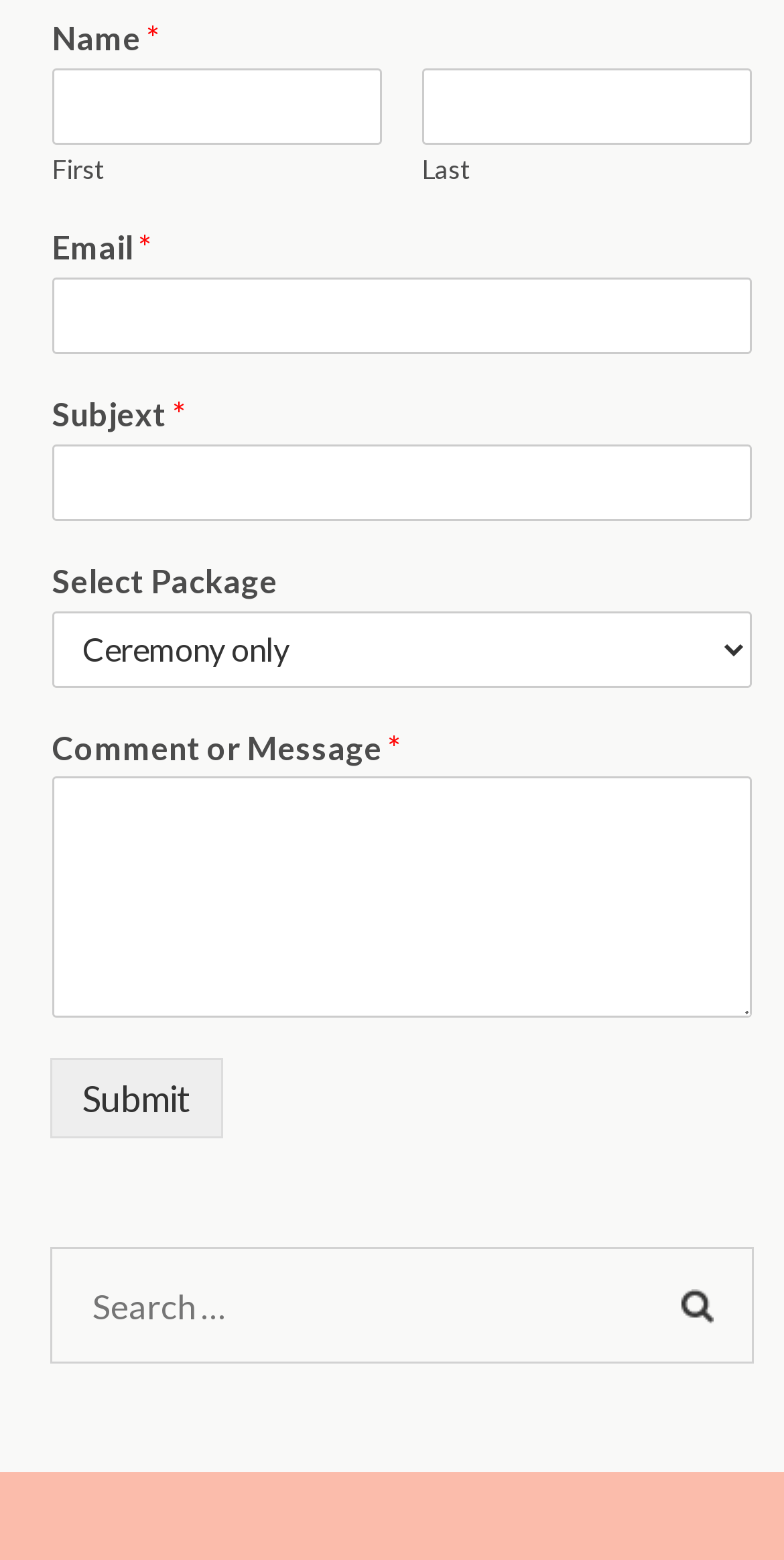What is the first field to fill in the form?
Based on the content of the image, thoroughly explain and answer the question.

The first field to fill in the form is 'Name' because it is the first textbox element with a label 'Name *' and it is required.